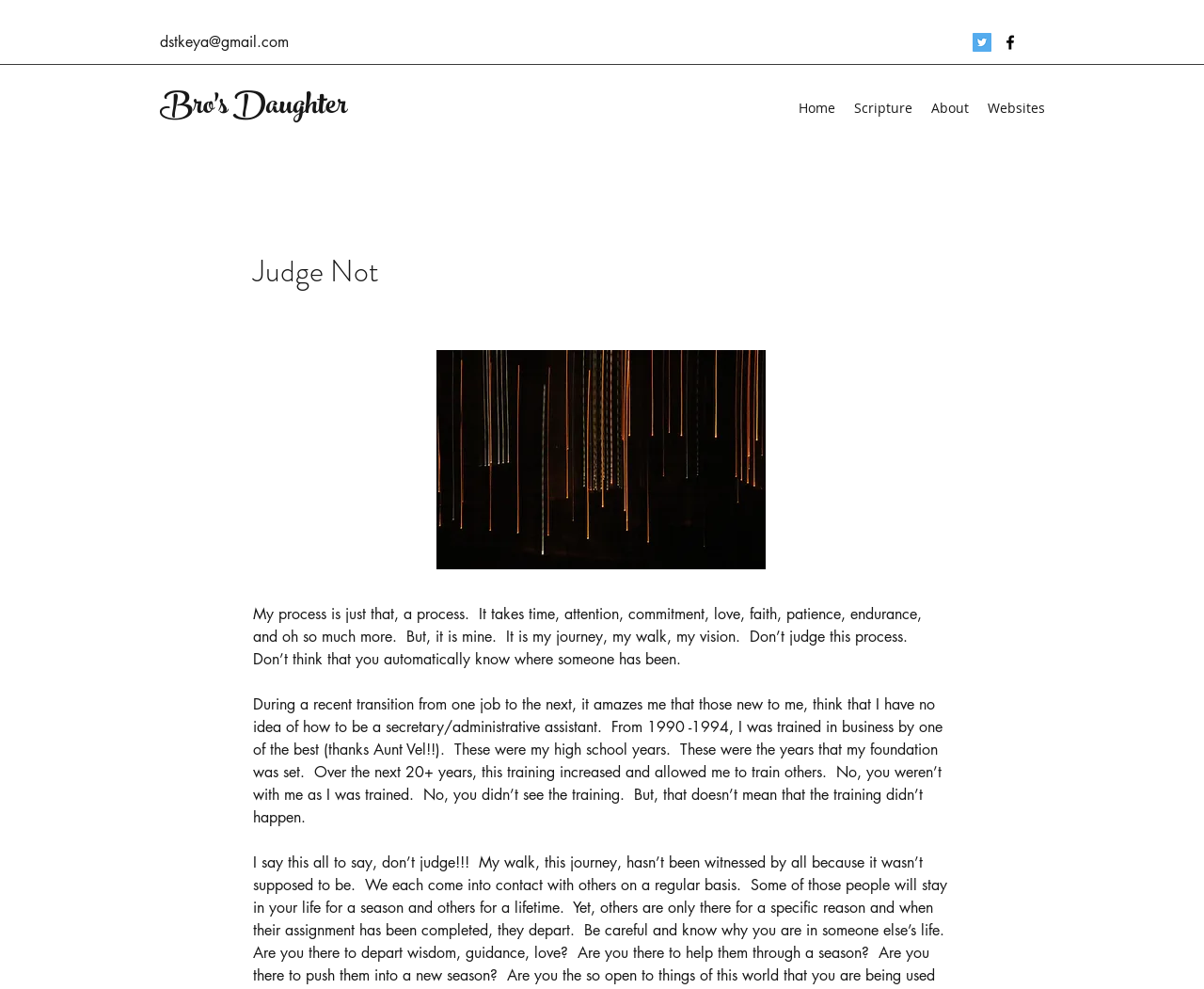Provide a short, one-word or phrase answer to the question below:
How many paragraphs of text are in the main content?

2